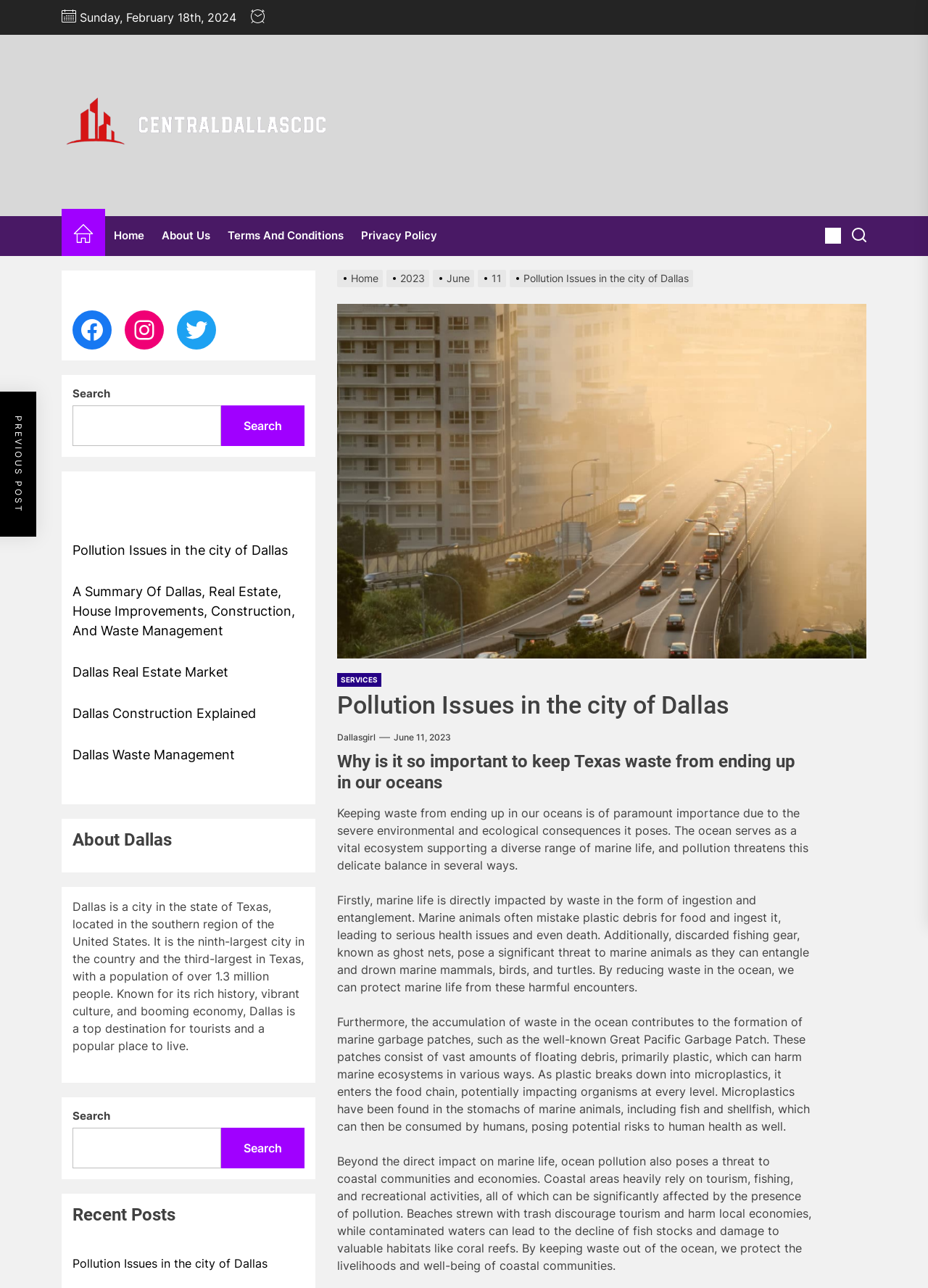Explain the webpage in detail.

The webpage is about pollution issues in the city of Dallas, specifically focusing on the importance of keeping waste out of the ocean. At the top of the page, there is a date "Sunday, February 18th, 2024" and a link to "Central Dallas CDC" with an accompanying image. Below this, there is a horizontal navigation menu with links to "Home", "About Us", "Terms And Conditions", and "Privacy Policy".

On the right side of the page, there are two buttons, likely for language or font size options. Below this, there is a breadcrumbs navigation menu showing the current page's location, with links to "Home", "2023", "June", "11", and "Pollution Issues in the city of Dallas". Next to this, there is an image related to Dallas pollution.

The main content of the page is divided into sections. The first section has a heading "Pollution Issues in the city of Dallas" and a link to "SERVICES". Below this, there is a paragraph discussing the importance of keeping waste out of the ocean, followed by three more paragraphs explaining the consequences of ocean pollution on marine life, ecosystems, and coastal communities.

On the left side of the page, there are links to social media platforms "Facebook", "Instagram", and "Twitter", as well as a search bar with a button. Below this, there are links to related articles, including "A Summary Of Dallas, Real Estate, House Improvements, Construction, And Waste Management", "Dallas Real Estate Market", "Dallas Construction Explained", and "Dallas Waste Management".

Further down the page, there is a heading "About Dallas" with a paragraph describing the city's location, population, and characteristics. Below this, there is another search bar with a button. Finally, there is a heading "Recent Posts" with a link to "Pollution Issues in the city of Dallas".